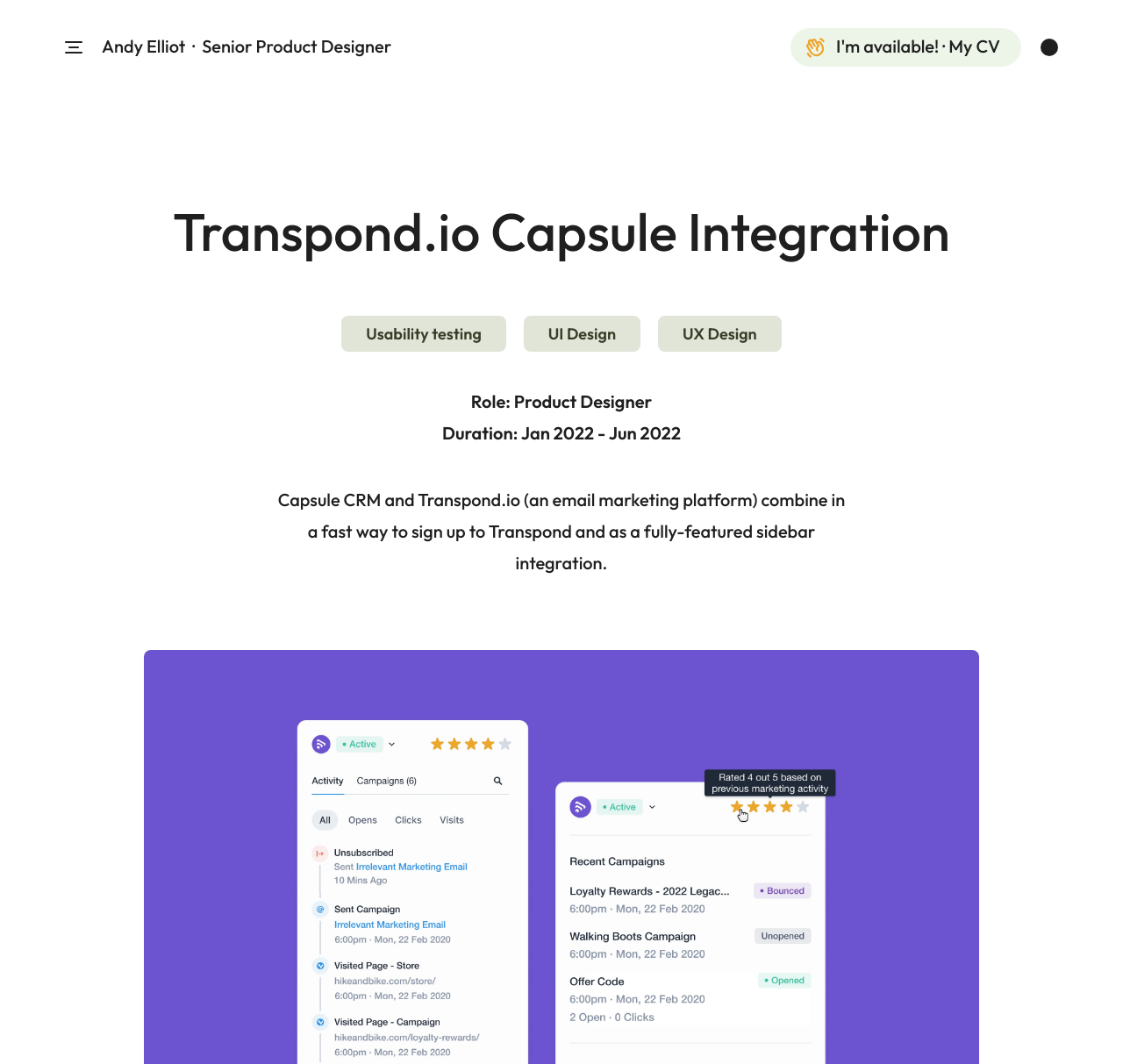Given the element description Download My CV, identify the bounding box coordinates for the UI element on the webpage screenshot. The format should be (top-left x, top-left y, bottom-right x, bottom-right y), with values between 0 and 1.

[0.634, 0.452, 0.827, 0.484]